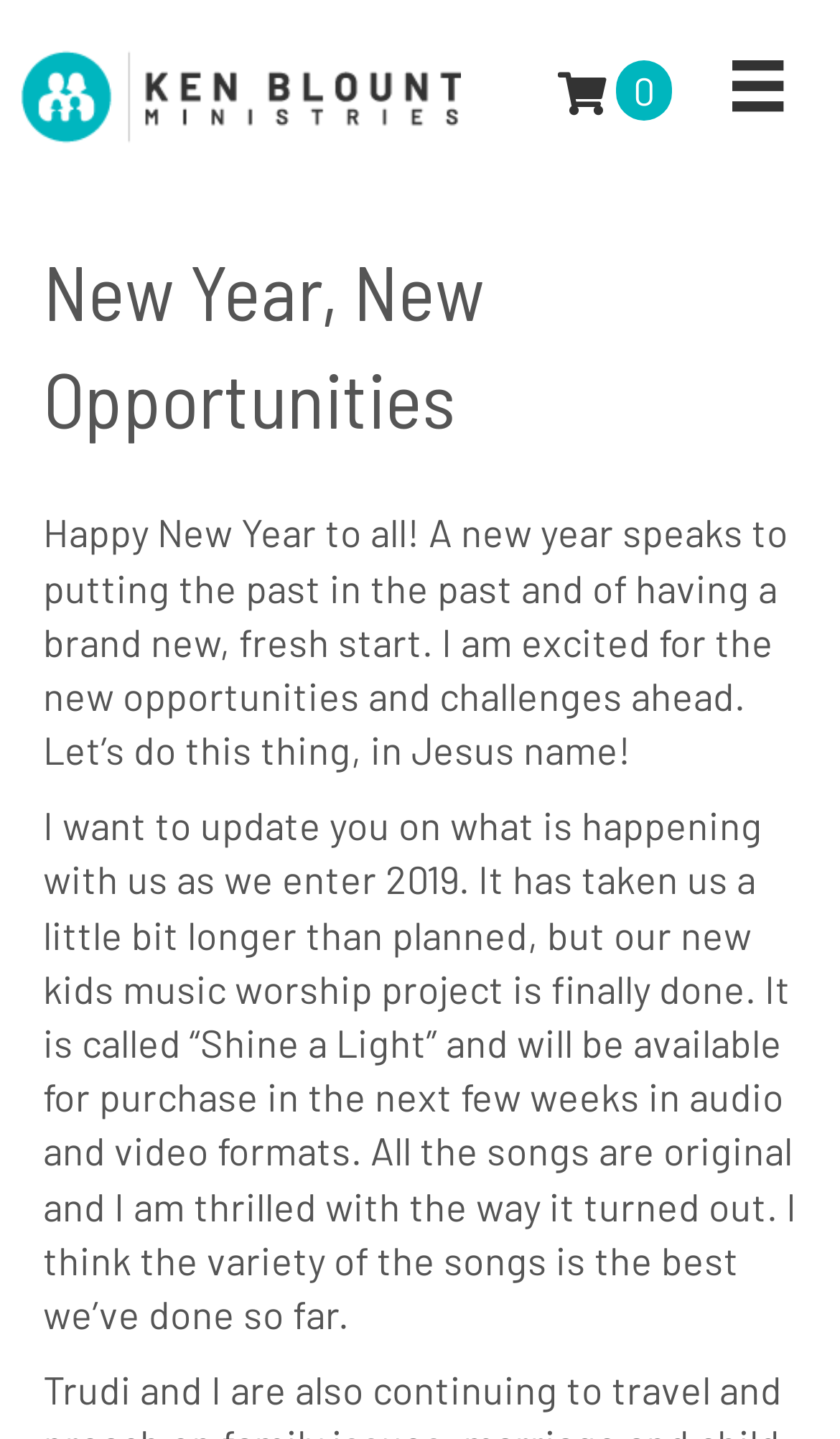Locate the bounding box of the UI element described in the following text: "alt="kbm-logo" title="kbm-logo"".

[0.026, 0.047, 0.549, 0.08]